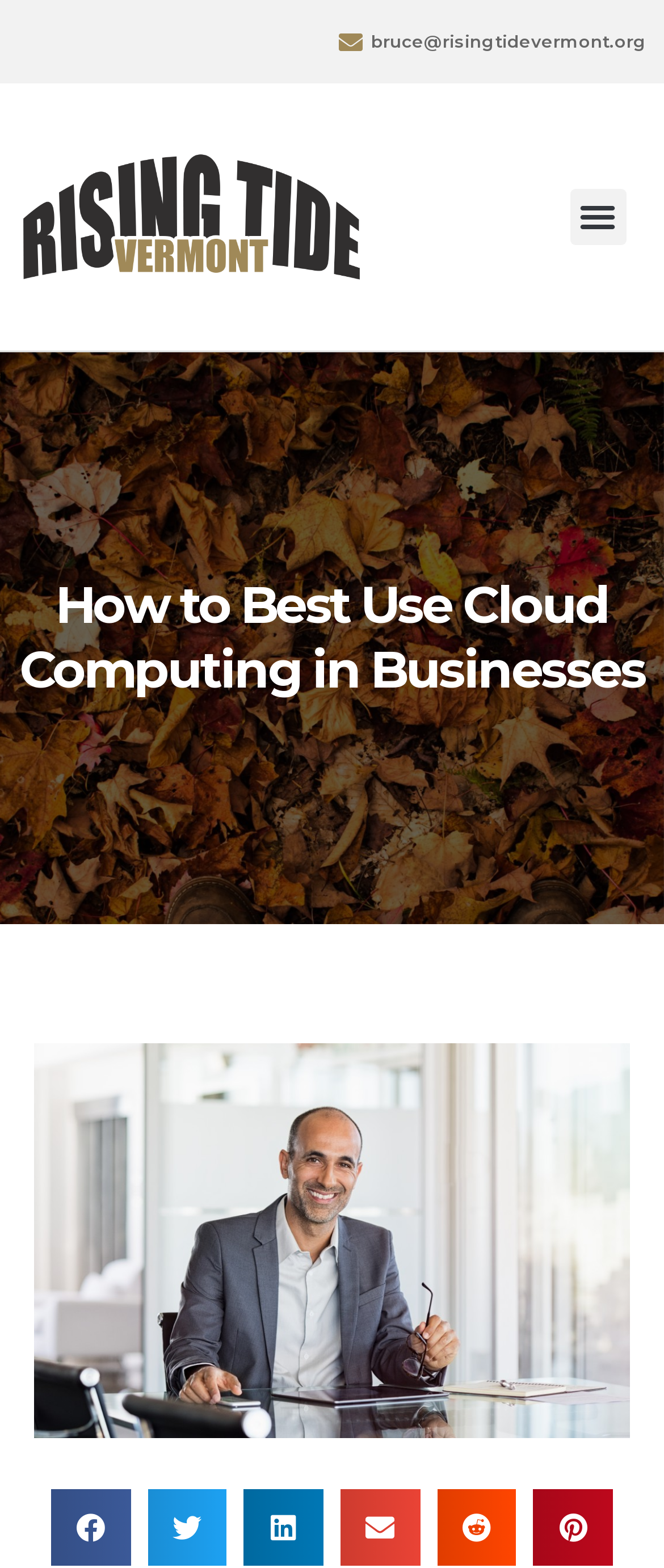Please provide a short answer using a single word or phrase for the question:
How many social media sharing buttons are available on the webpage?

6